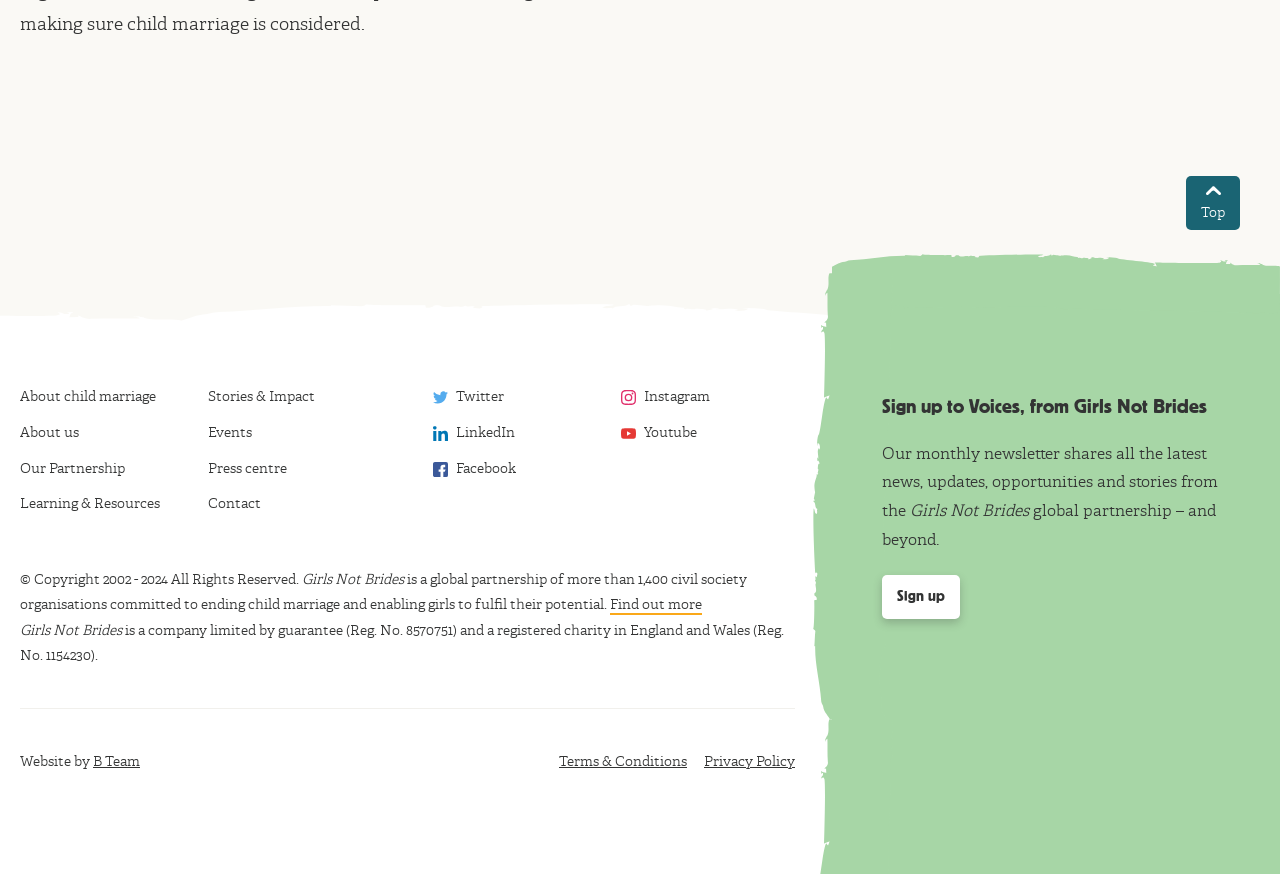Respond to the question below with a single word or phrase: How many social media links are there on the webpage?

5